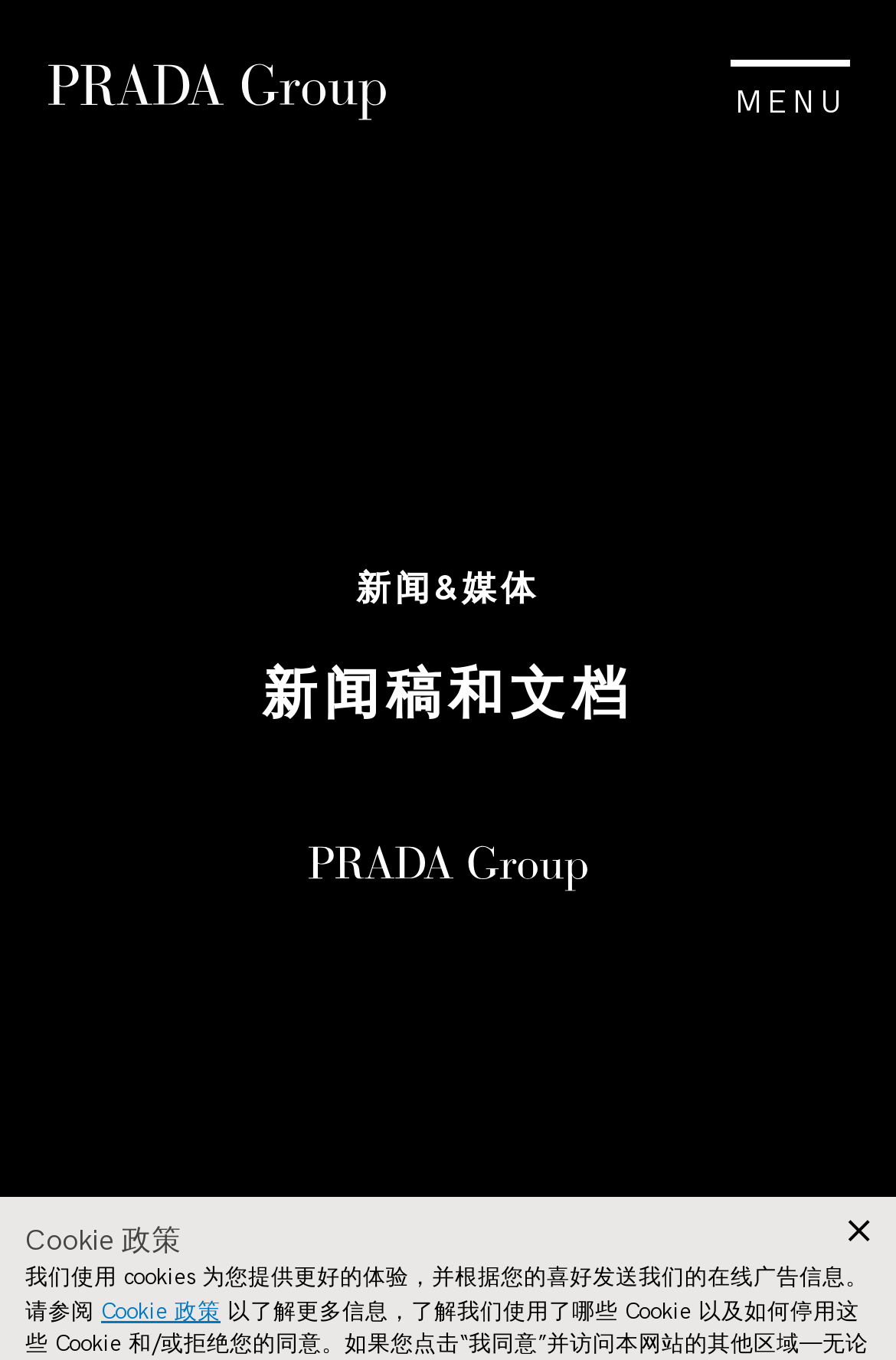Answer the question using only a single word or phrase: 
What is the name of the brand partnering with Unesco?

Prada